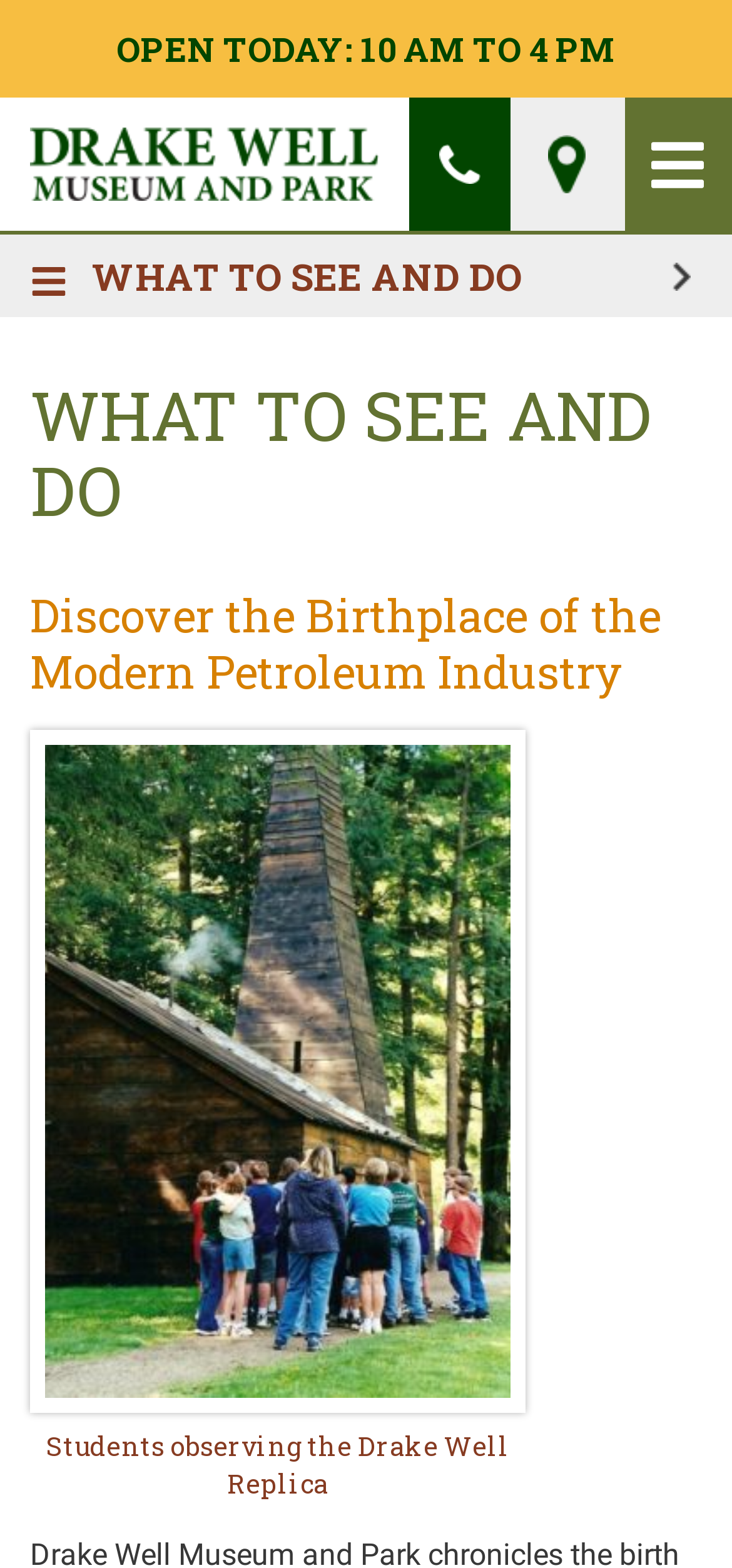What is the main topic of the webpage?
Using the image as a reference, answer the question with a short word or phrase.

Petroleum industry